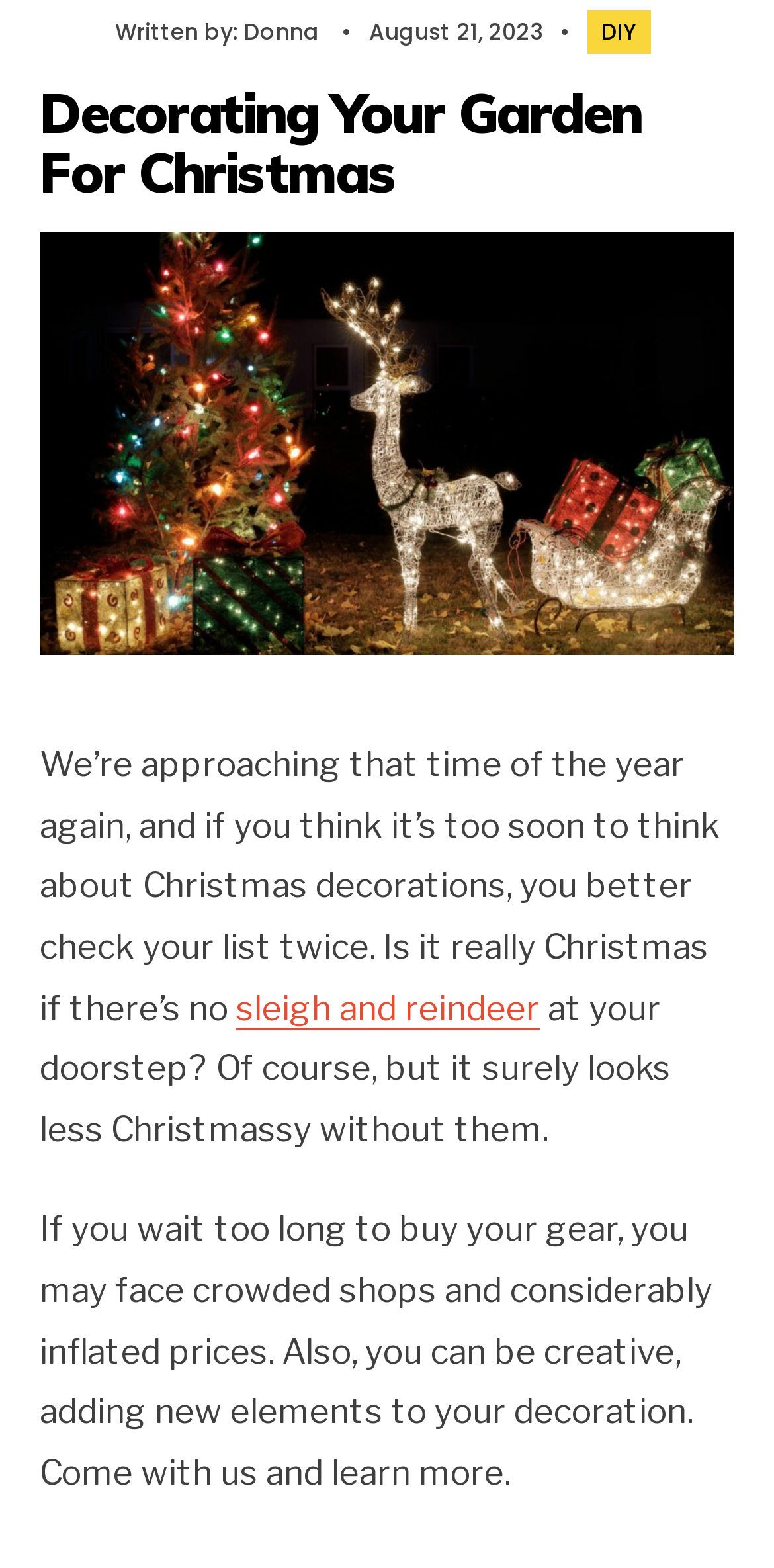Based on the element description "sleigh and reindeer", predict the bounding box coordinates of the UI element.

[0.305, 0.63, 0.697, 0.656]